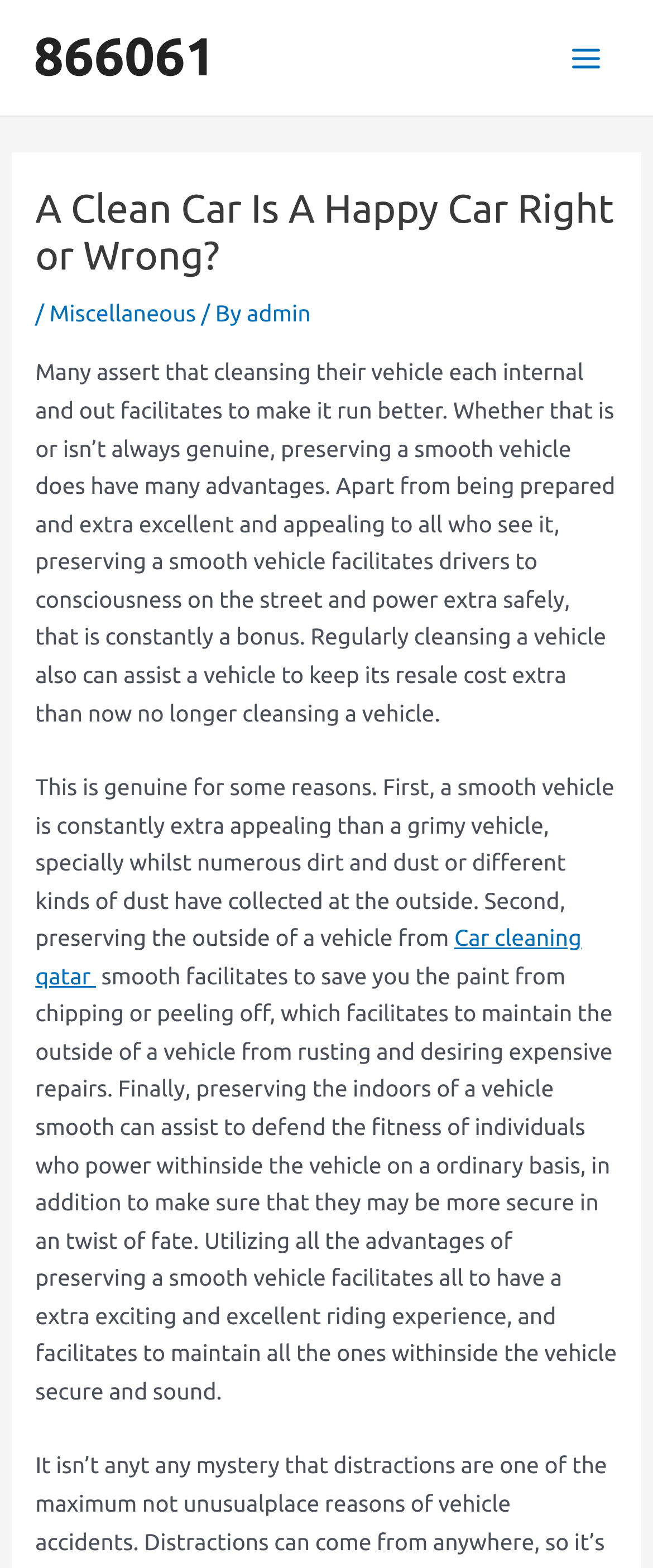Give a one-word or short phrase answer to the question: 
How does cleaning a car affect its resale value?

It helps to maintain